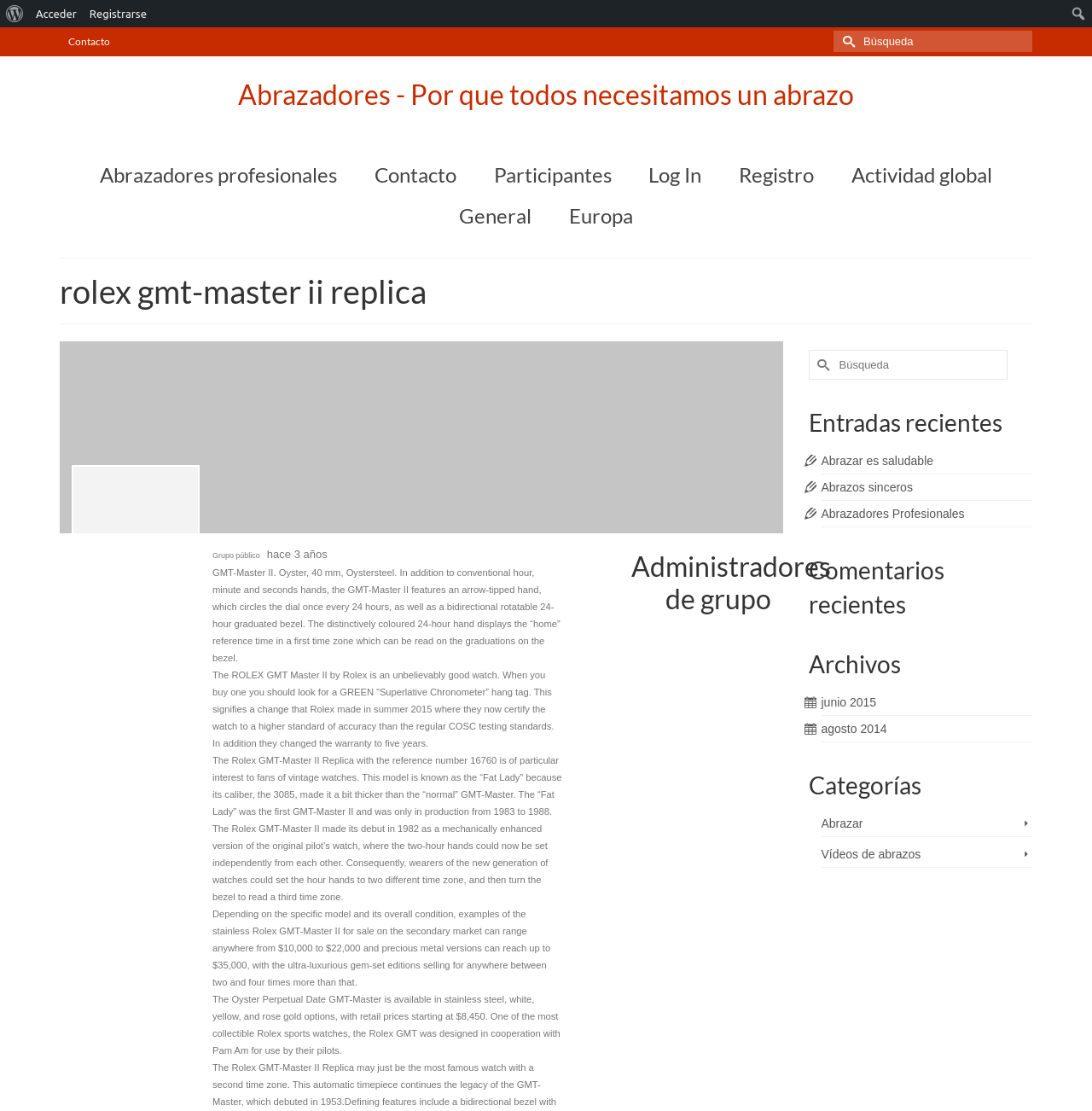Answer the following query concisely with a single word or phrase:
What is the purpose of this website?

Abrazos